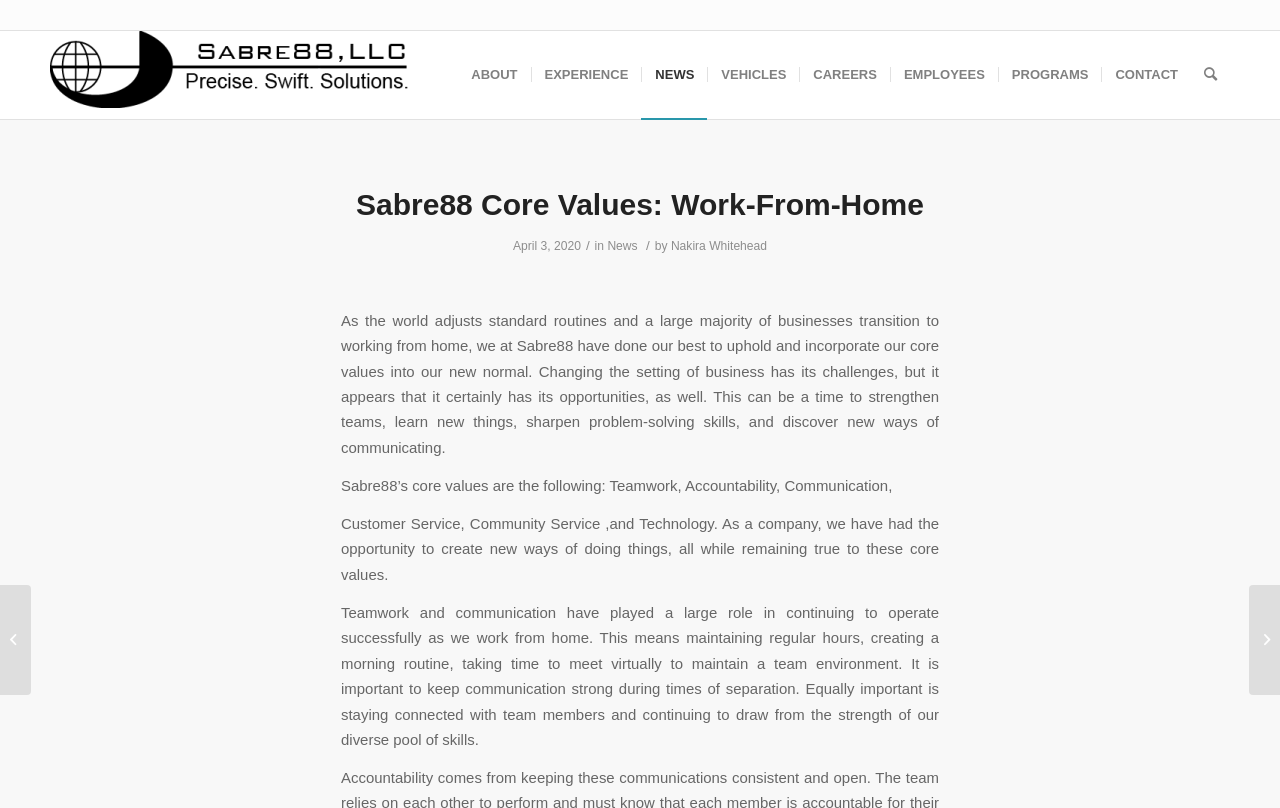What is the date mentioned in the article?
Provide a well-explained and detailed answer to the question.

In the main content area, I see a time element with the text 'April 3, 2020'. This suggests that the article was published or refers to this specific date.